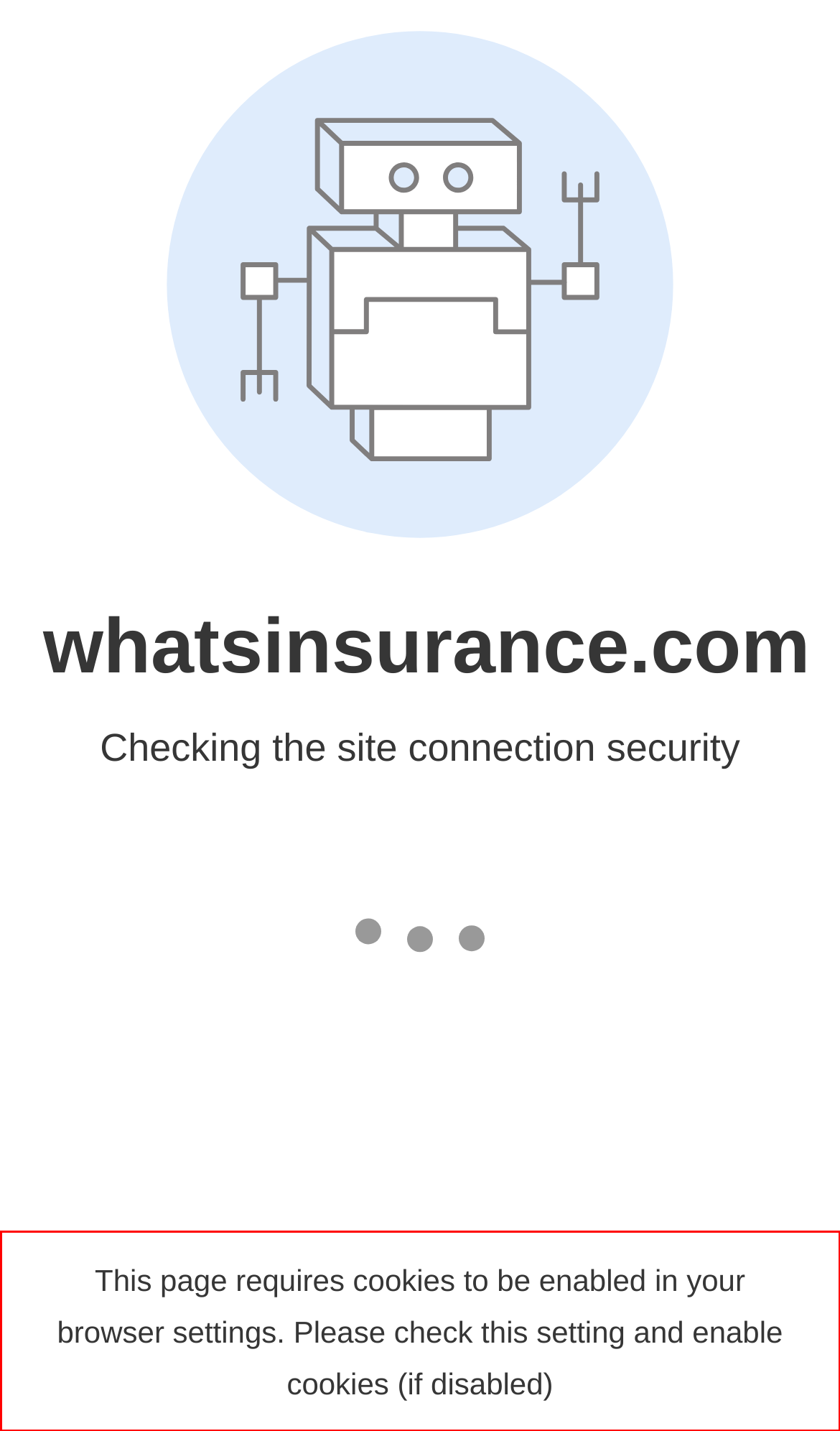Examine the webpage screenshot and use OCR to recognize and output the text within the red bounding box.

This page requires cookies to be enabled in your browser settings. Please check this setting and enable cookies (if disabled)